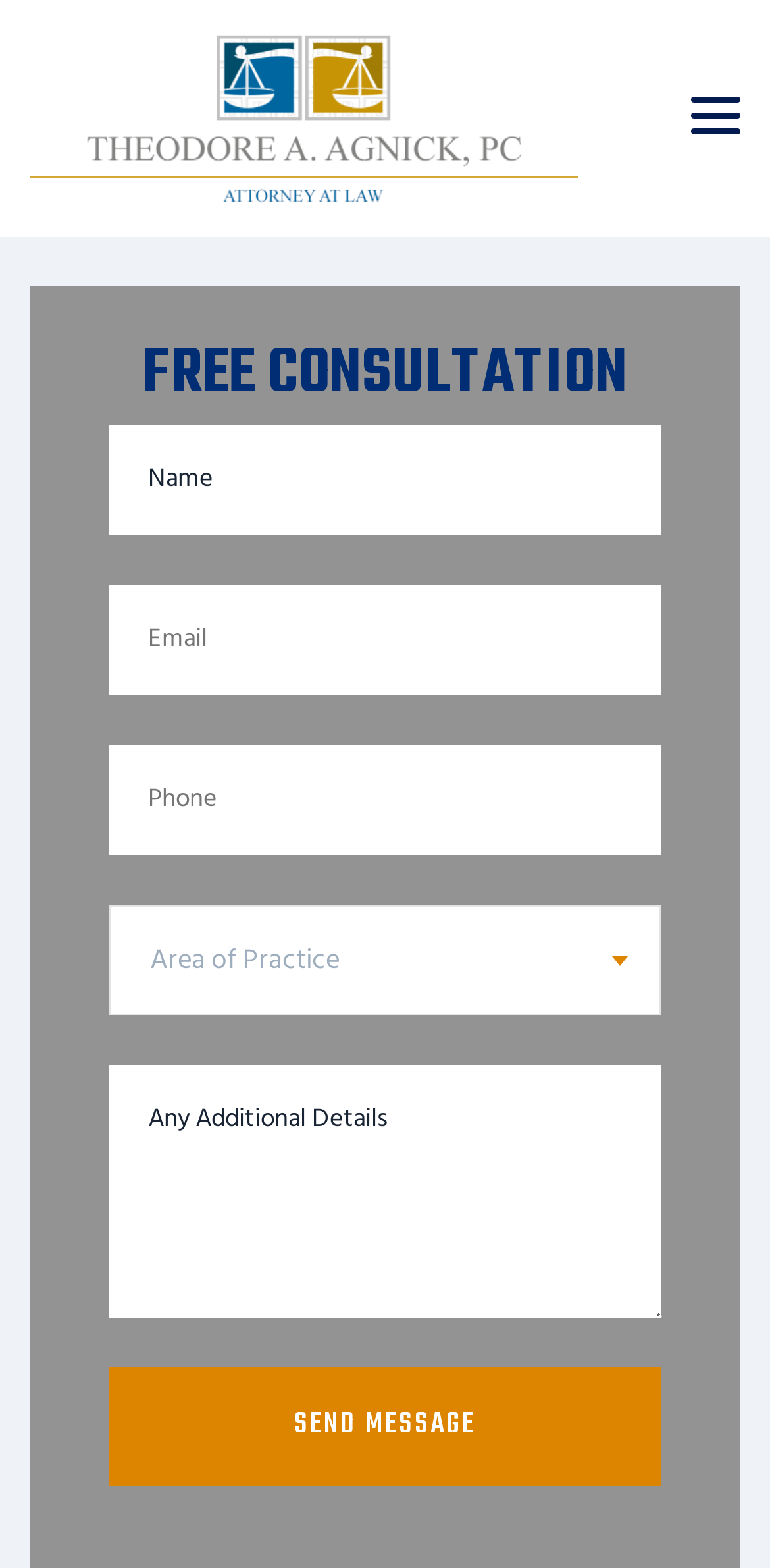What is the purpose of the 'Area of Practice' field?
Look at the image and respond with a one-word or short phrase answer.

To specify a practice area